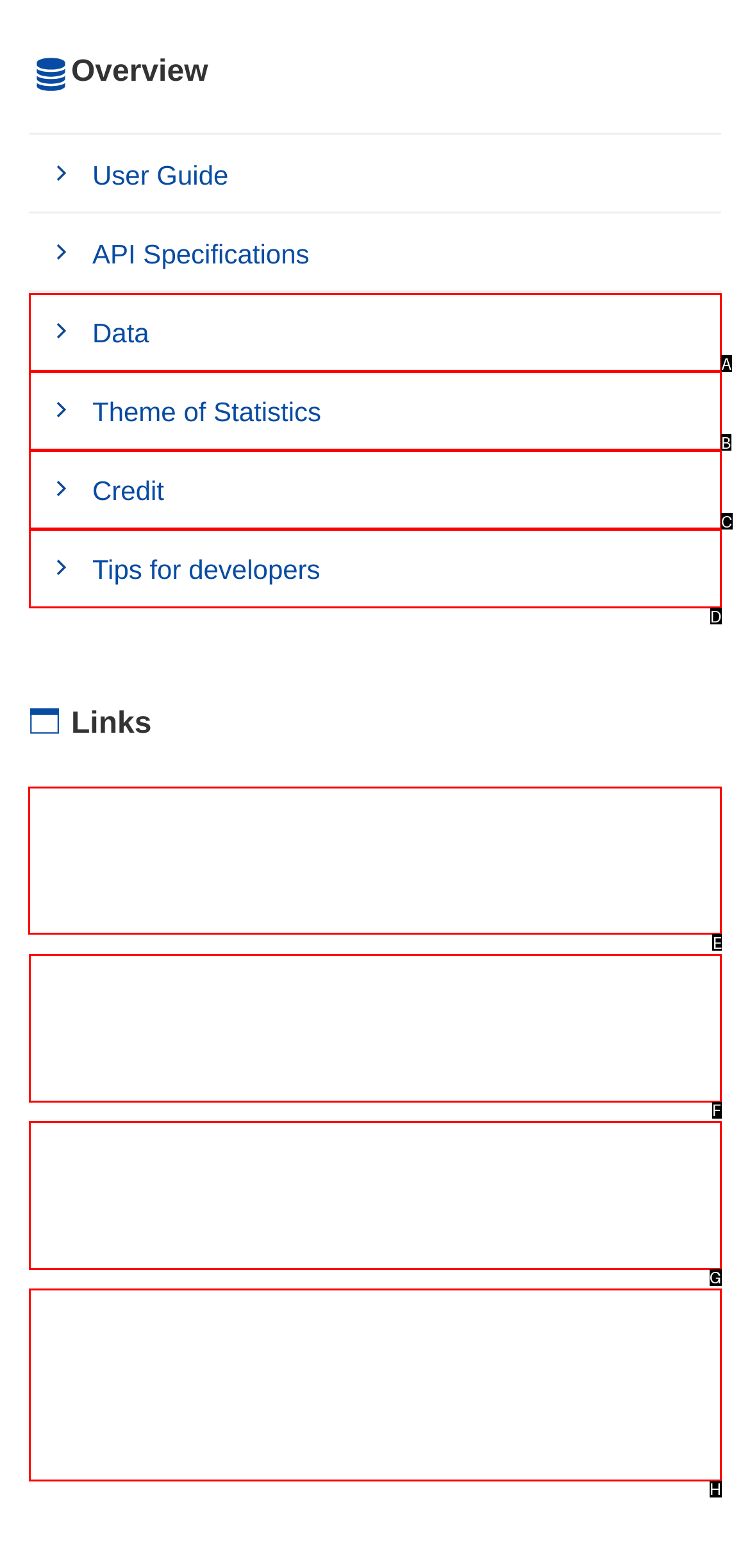Specify which UI element should be clicked to accomplish the task: Explore e-Stat. Answer with the letter of the correct choice.

E